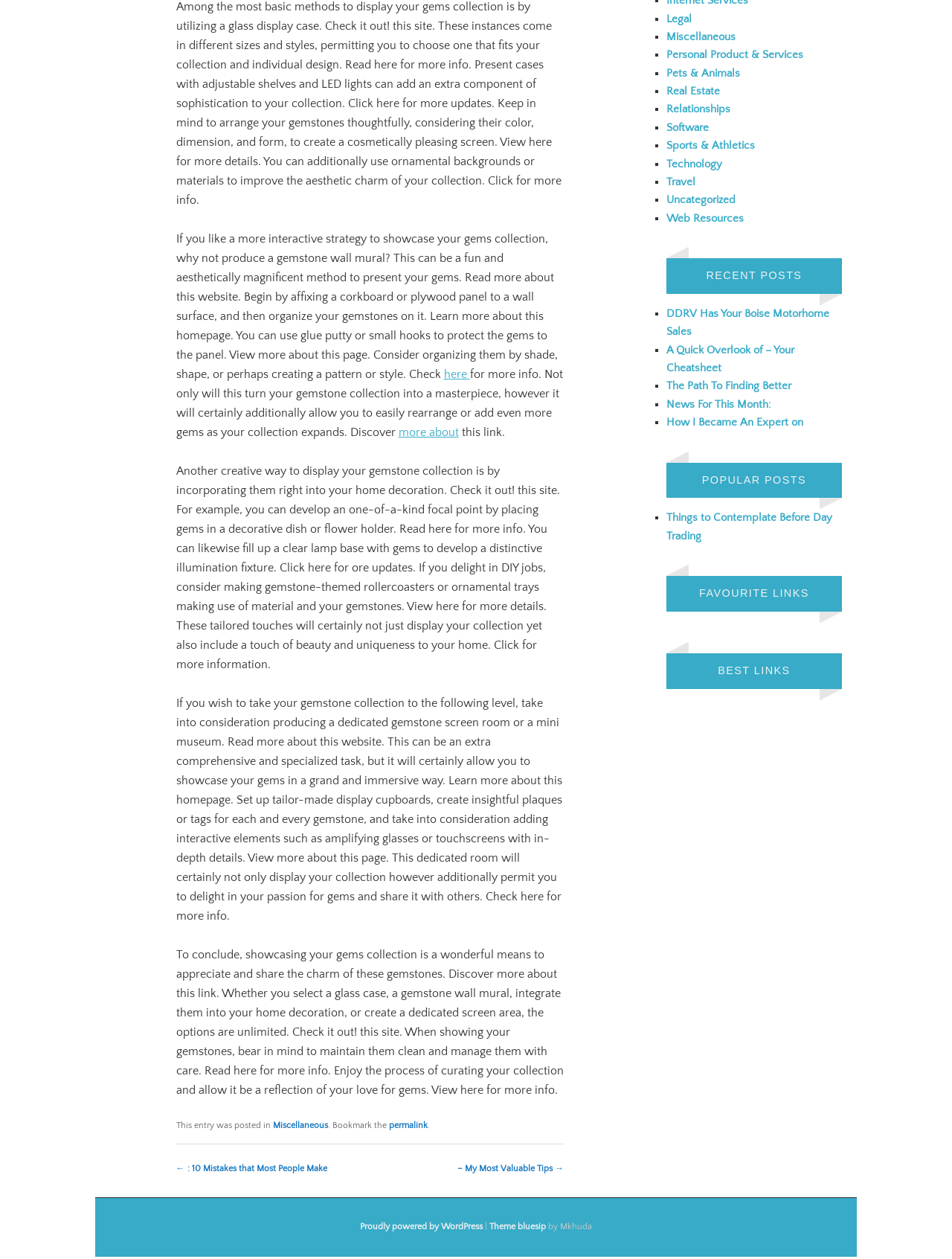Predict the bounding box coordinates of the UI element that matches this description: "Pets & Animals". The coordinates should be in the format [left, top, right, bottom] with each value between 0 and 1.

[0.7, 0.053, 0.777, 0.063]